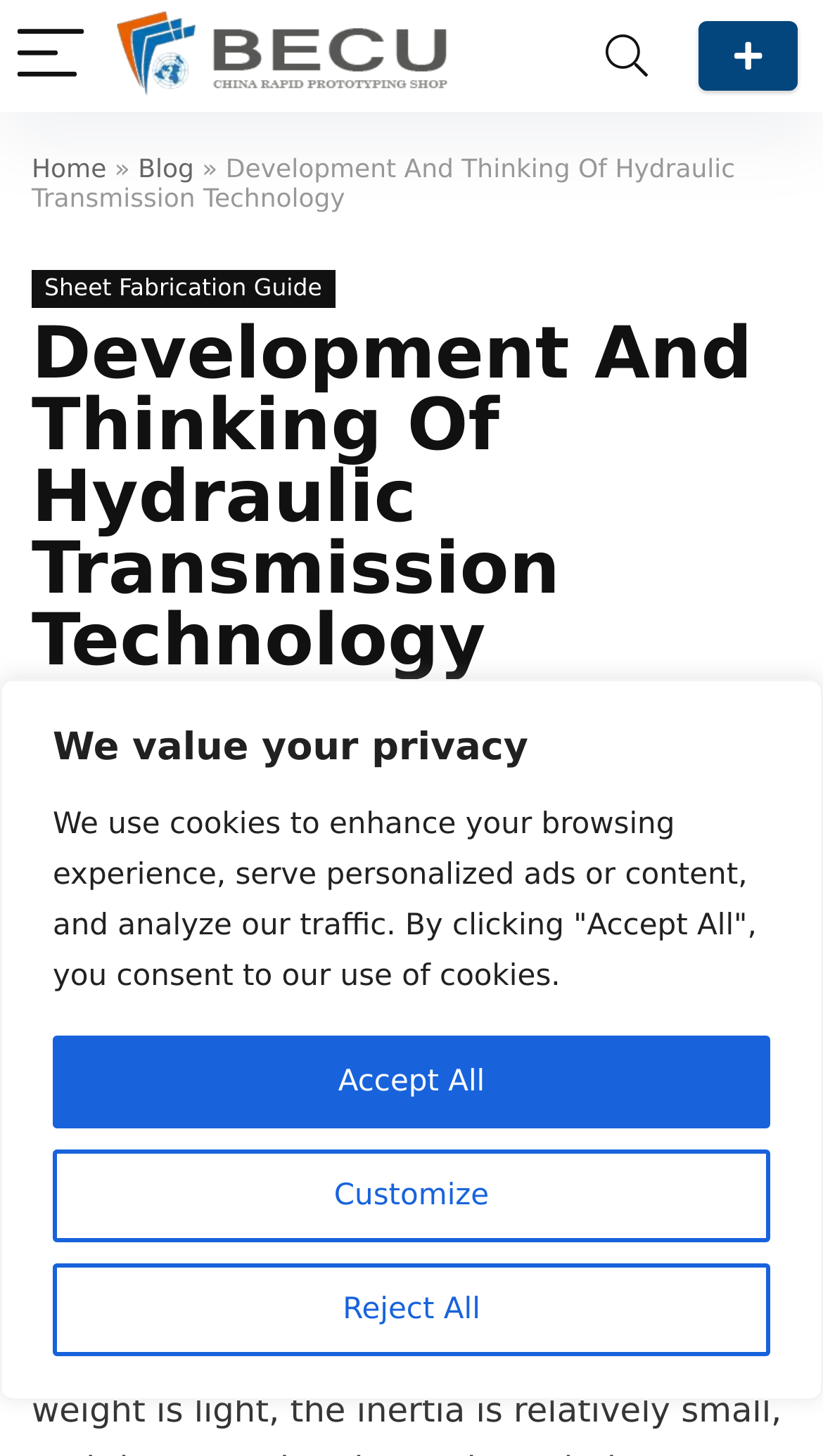Please identify the primary heading of the webpage and give its text content.

Development And Thinking Of Hydraulic Transmission Technology